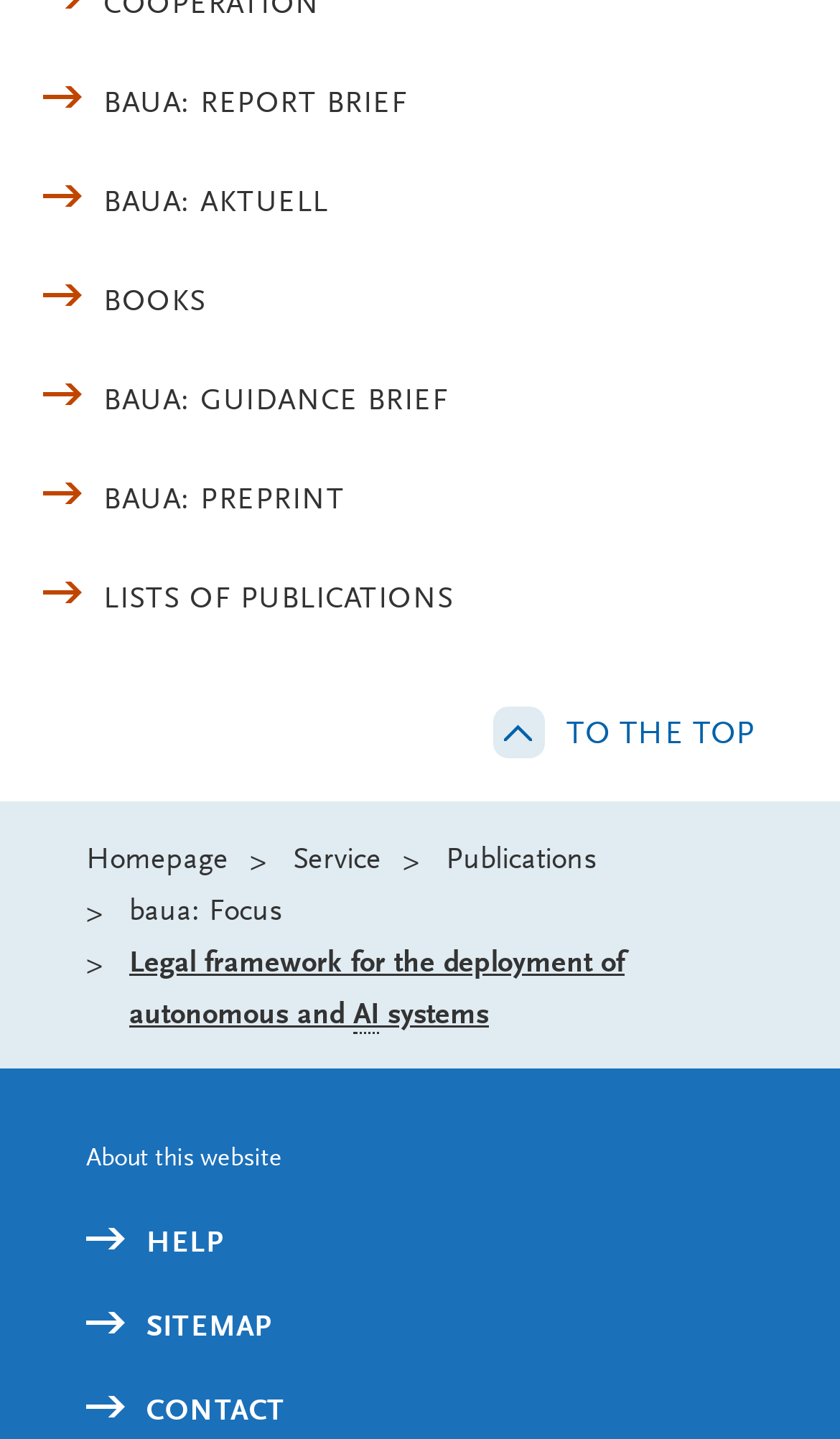Please find the bounding box coordinates of the element that needs to be clicked to perform the following instruction: "Go to publications". The bounding box coordinates should be four float numbers between 0 and 1, represented as [left, top, right, bottom].

[0.531, 0.584, 0.71, 0.608]